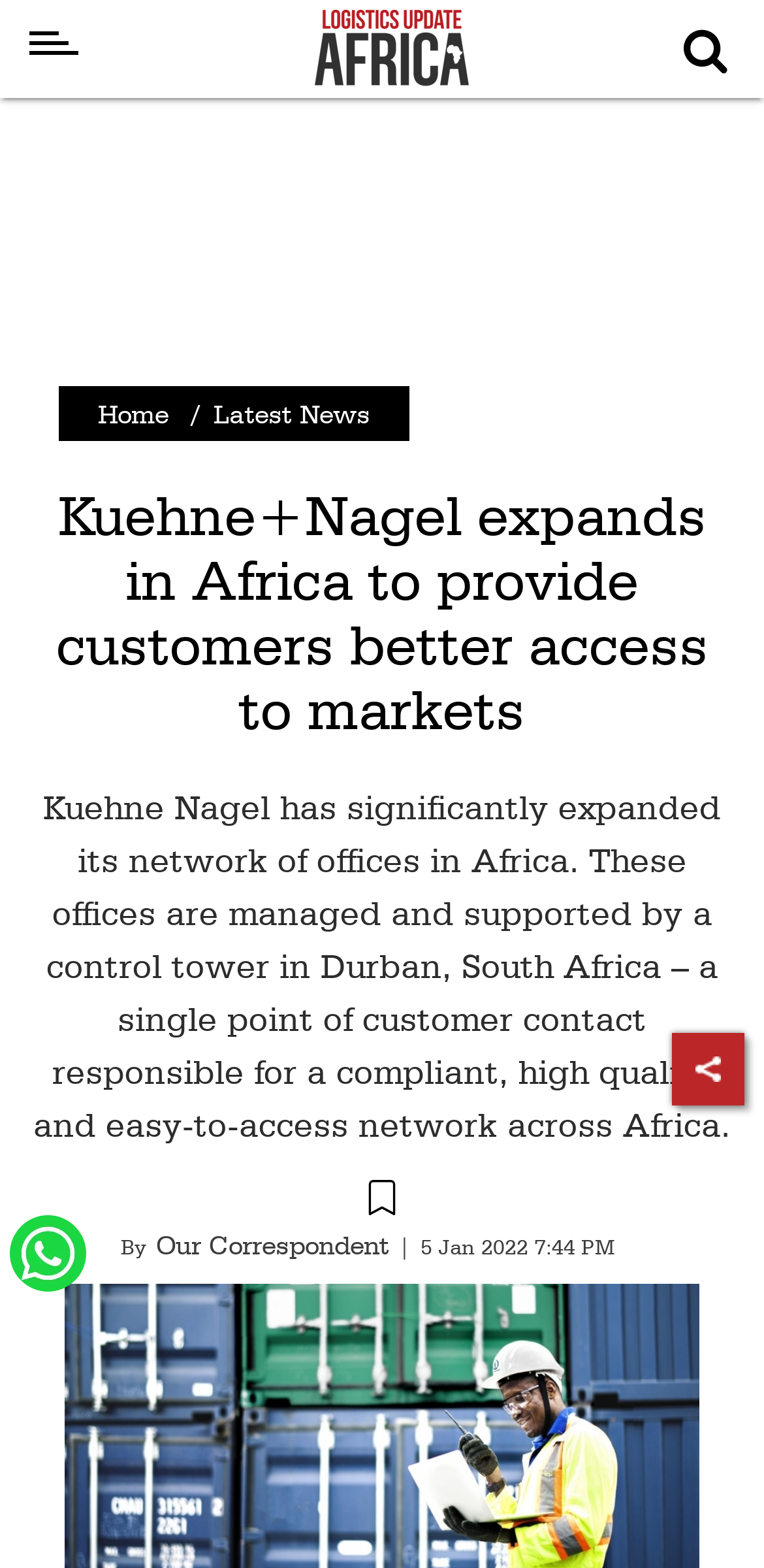Refer to the image and answer the question with as much detail as possible: Where is the control tower located?

The question is asking about the location of the control tower mentioned in the webpage. By reading the heading 'Kuehne Nagel has significantly expanded its network of offices in Africa. These offices are managed and supported by a control tower in Durban, South Africa – a single point of customer contact responsible for a compliant, high quality and easy-to-access network across Africa.', we can infer that the control tower is located in Durban, South Africa.